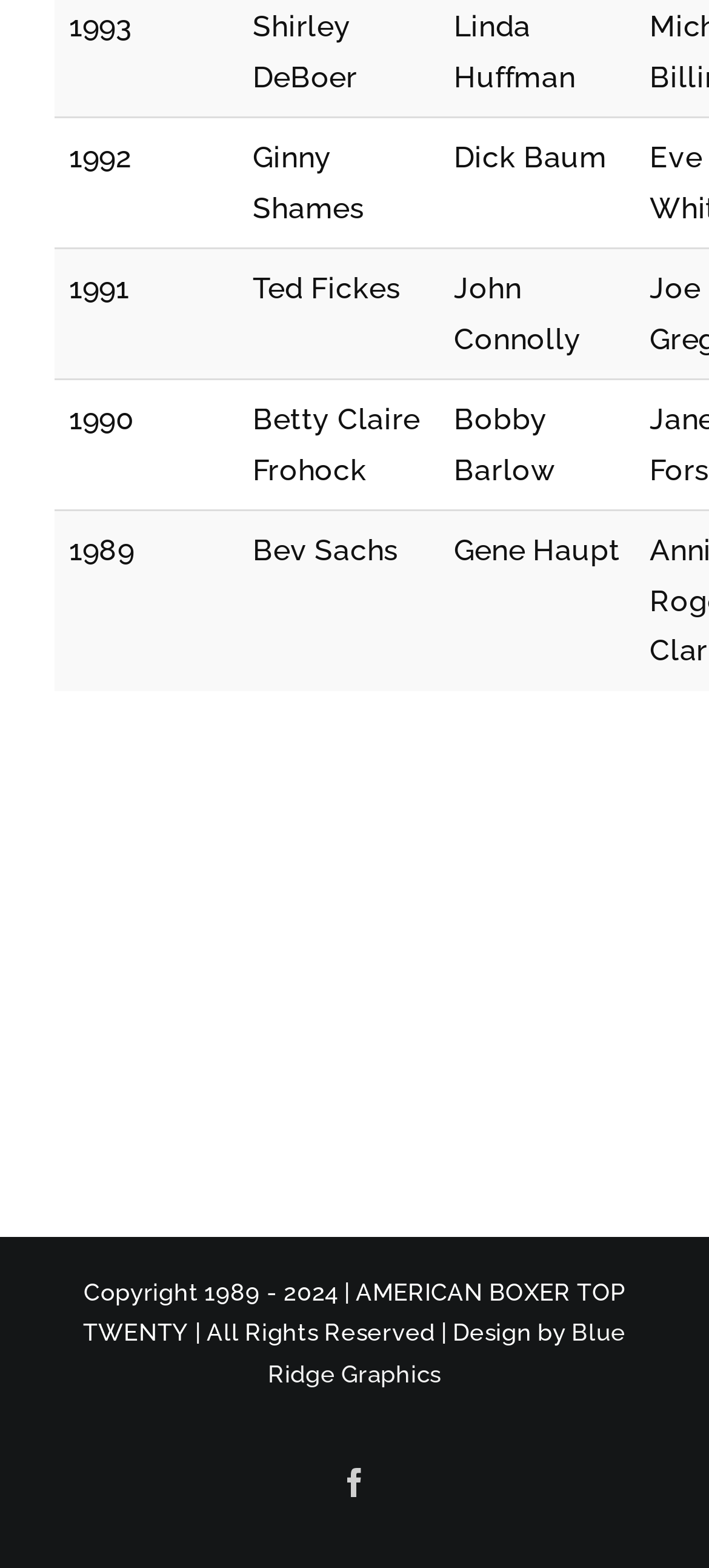Please determine the bounding box of the UI element that matches this description: Facebook. The coordinates should be given as (top-left x, top-left y, bottom-right x, bottom-right y), with all values between 0 and 1.

[0.479, 0.936, 0.521, 0.955]